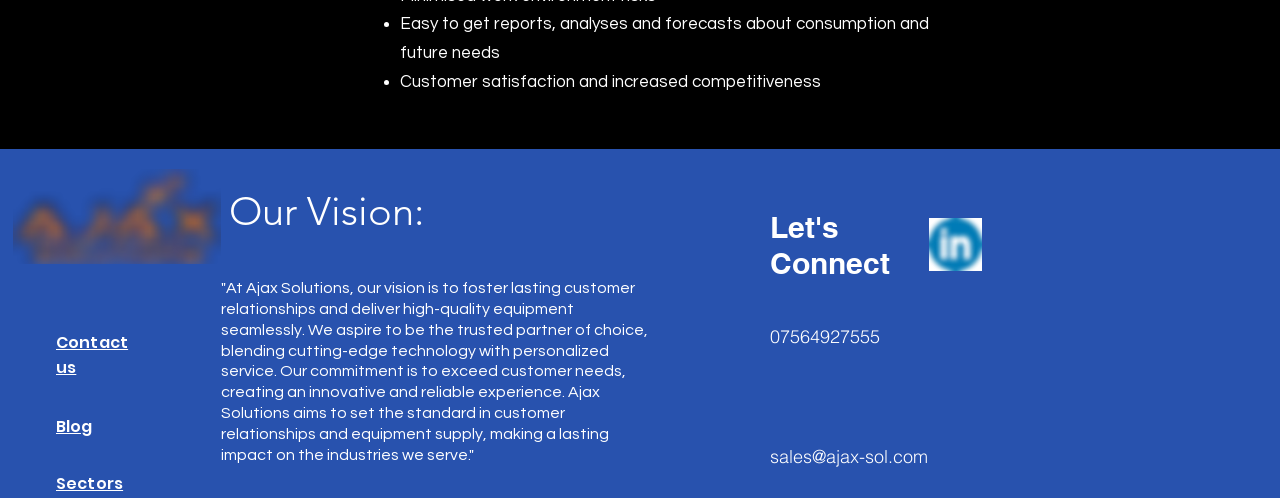Please find the bounding box coordinates in the format (top-left x, top-left y, bottom-right x, bottom-right y) for the given element description. Ensure the coordinates are floating point numbers between 0 and 1. Description: Sectors

[0.044, 0.952, 0.096, 0.99]